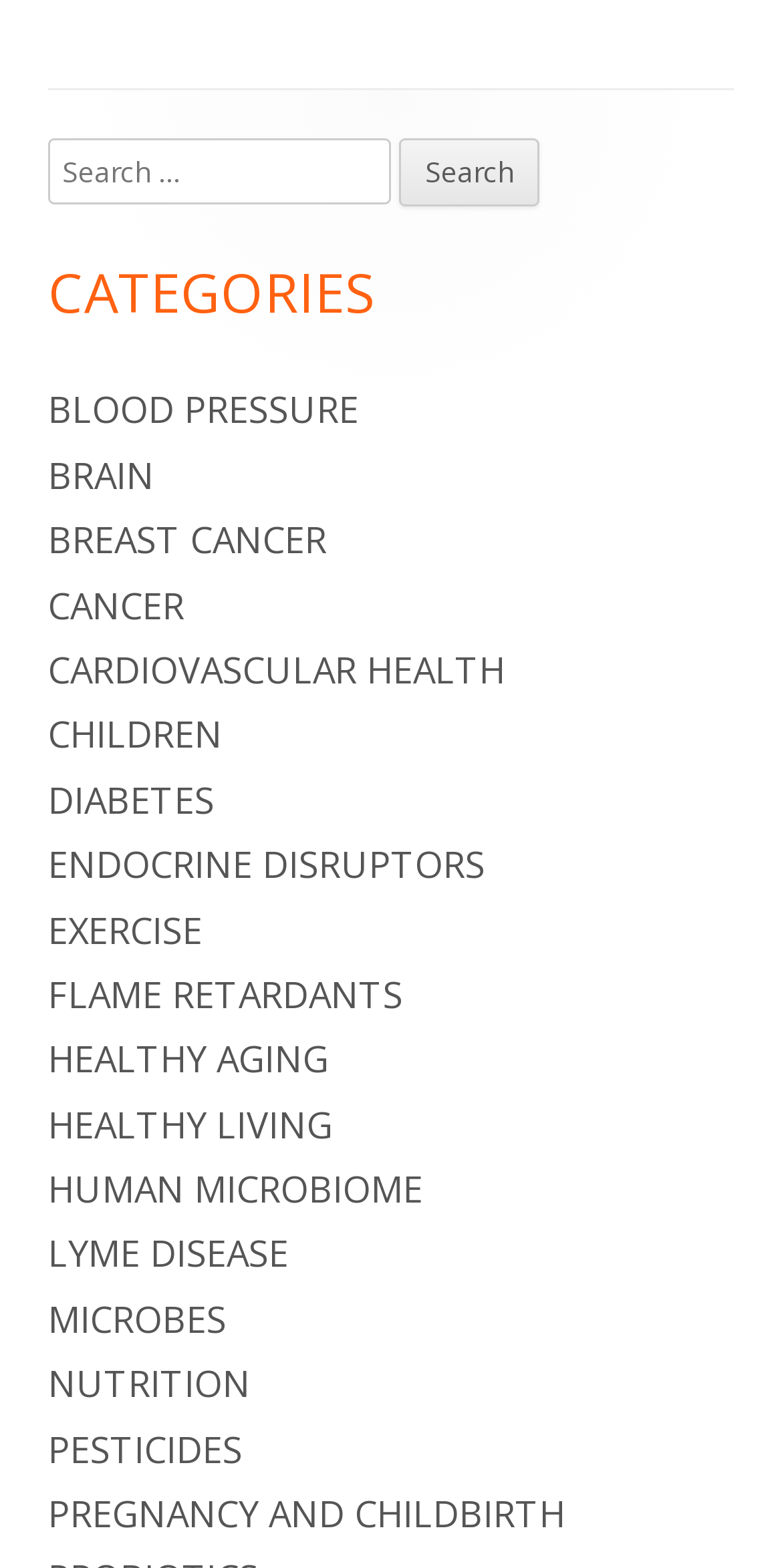Pinpoint the bounding box coordinates of the clickable element to carry out the following instruction: "Browse the Healthy Living category."

[0.062, 0.701, 0.426, 0.732]